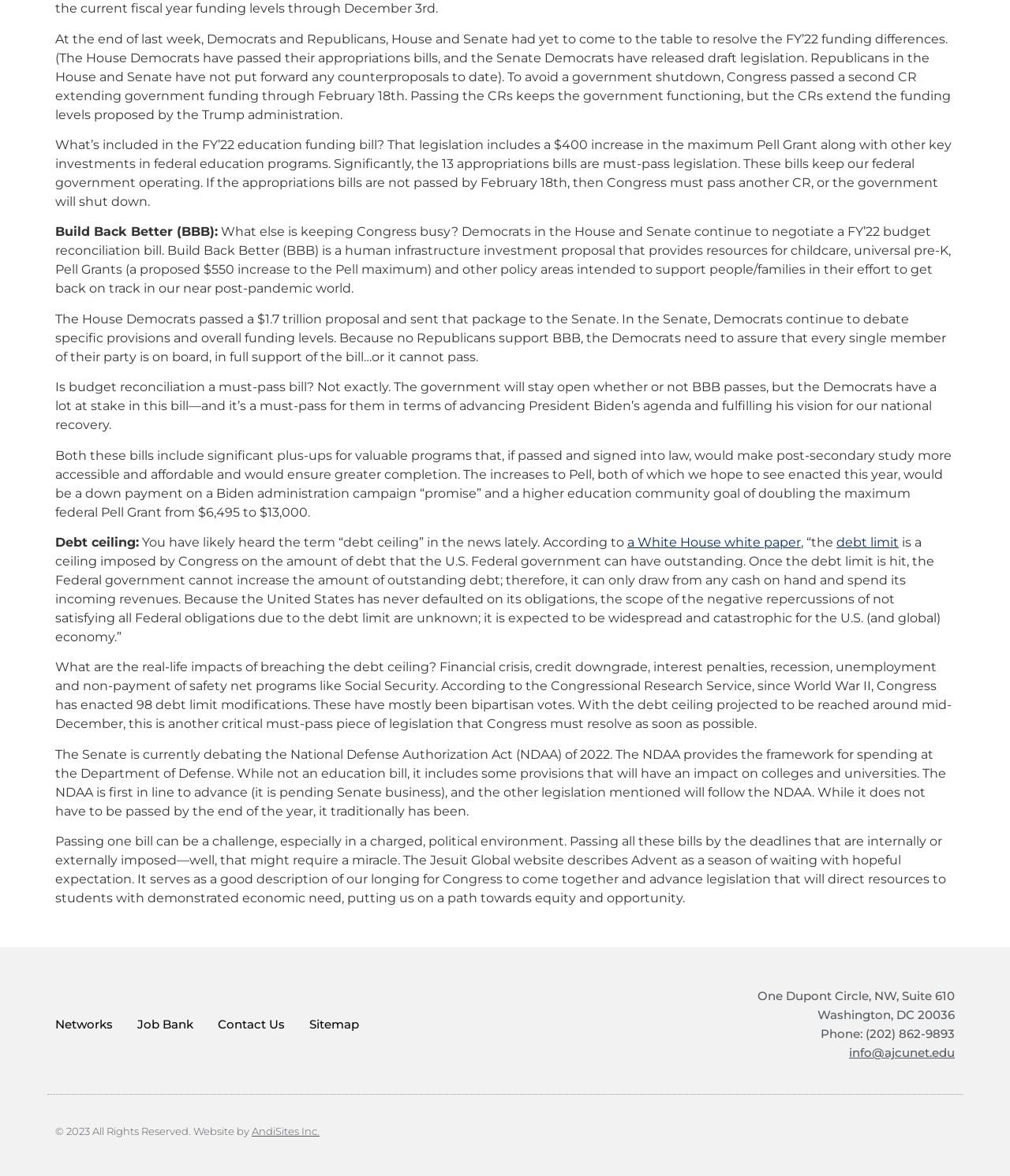Based on what you see in the screenshot, provide a thorough answer to this question: What is the phone number of the organization?

The phone number of the organization is mentioned at the bottom of the webpage, which is (202) 862-9893.